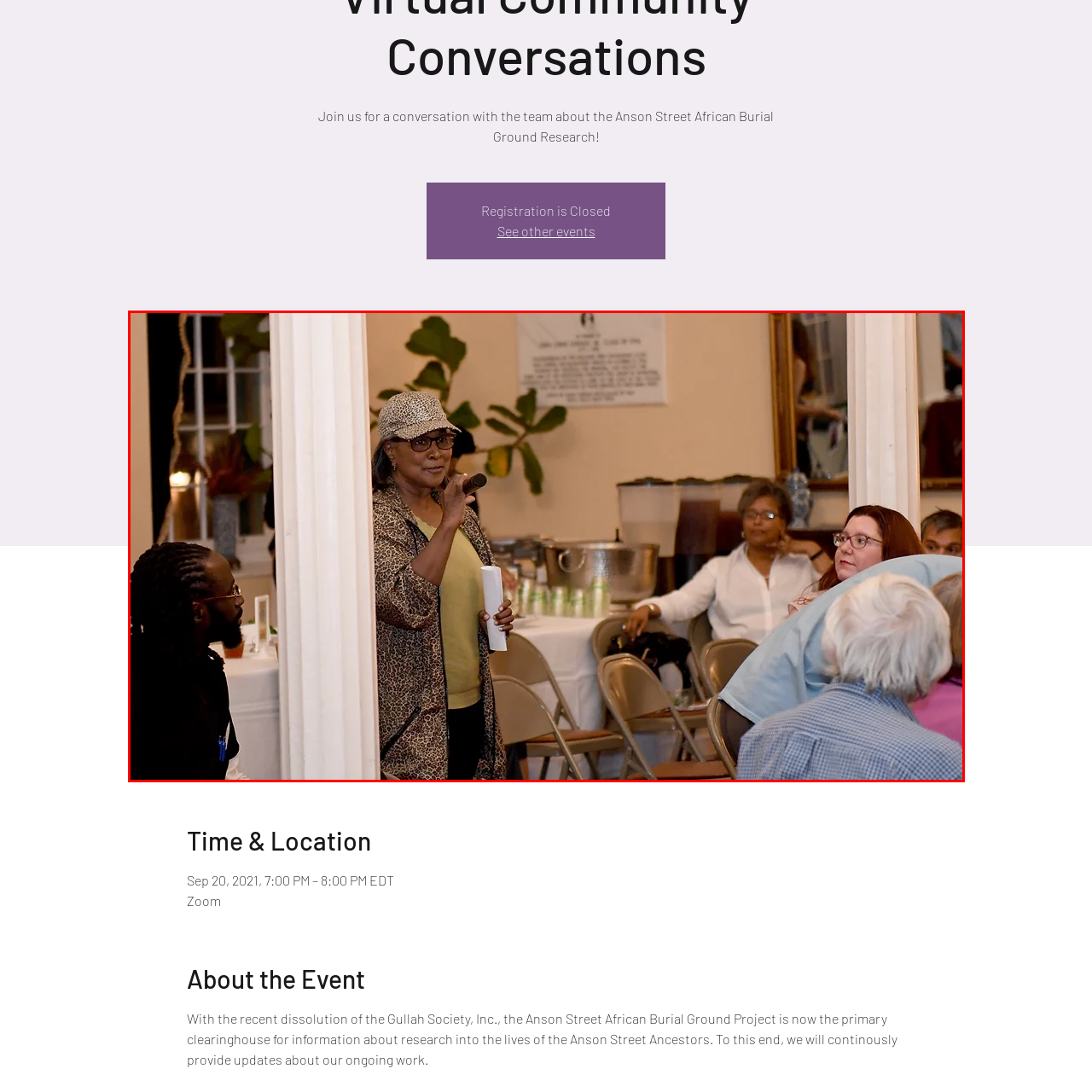What is the man doing?
Inspect the image surrounded by the red bounding box and answer the question using a single word or a short phrase.

Listening attentively